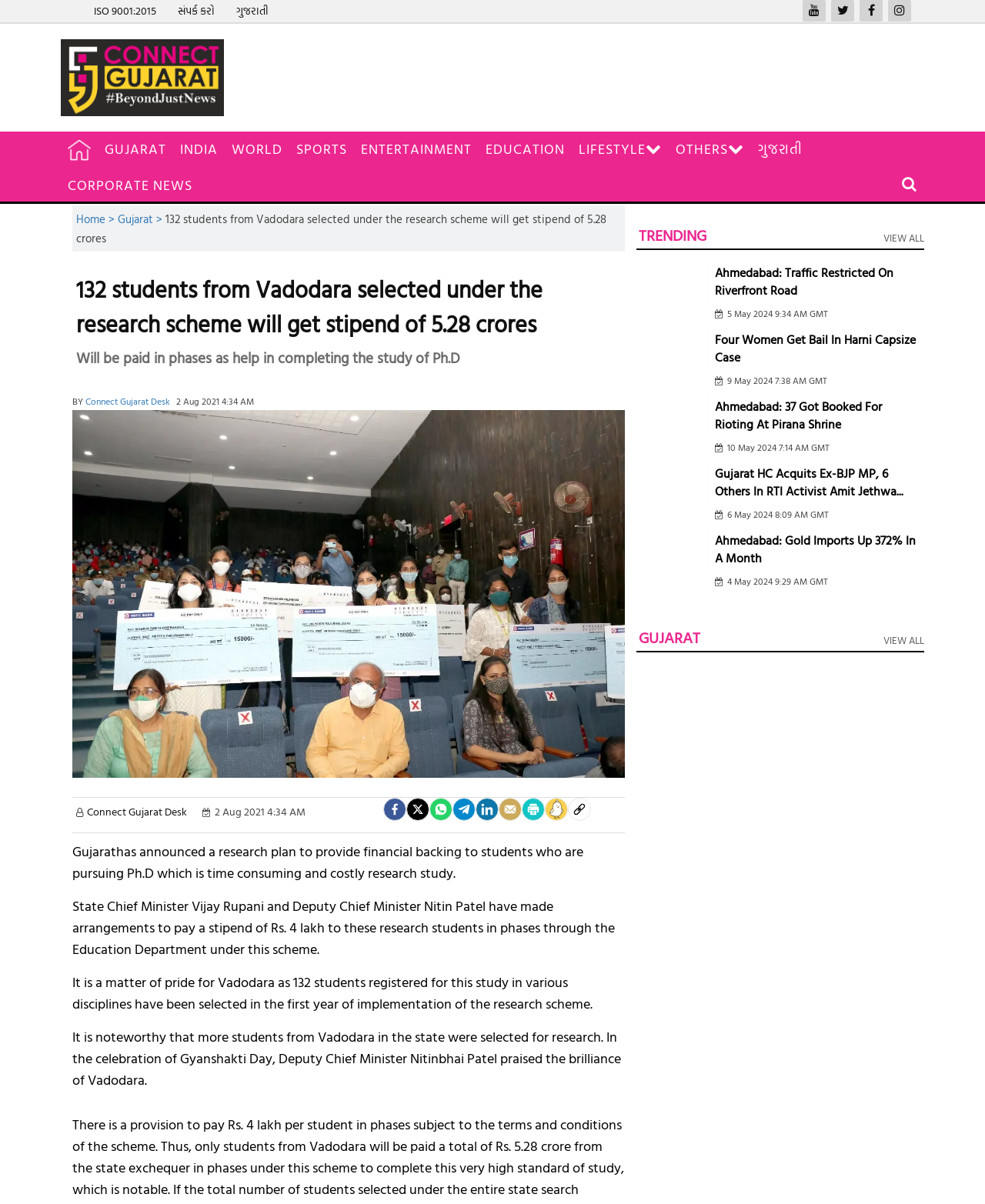What is the title or heading displayed on the webpage?

132 students from Vadodara selected under the research scheme will get stipend of 5.28 crores